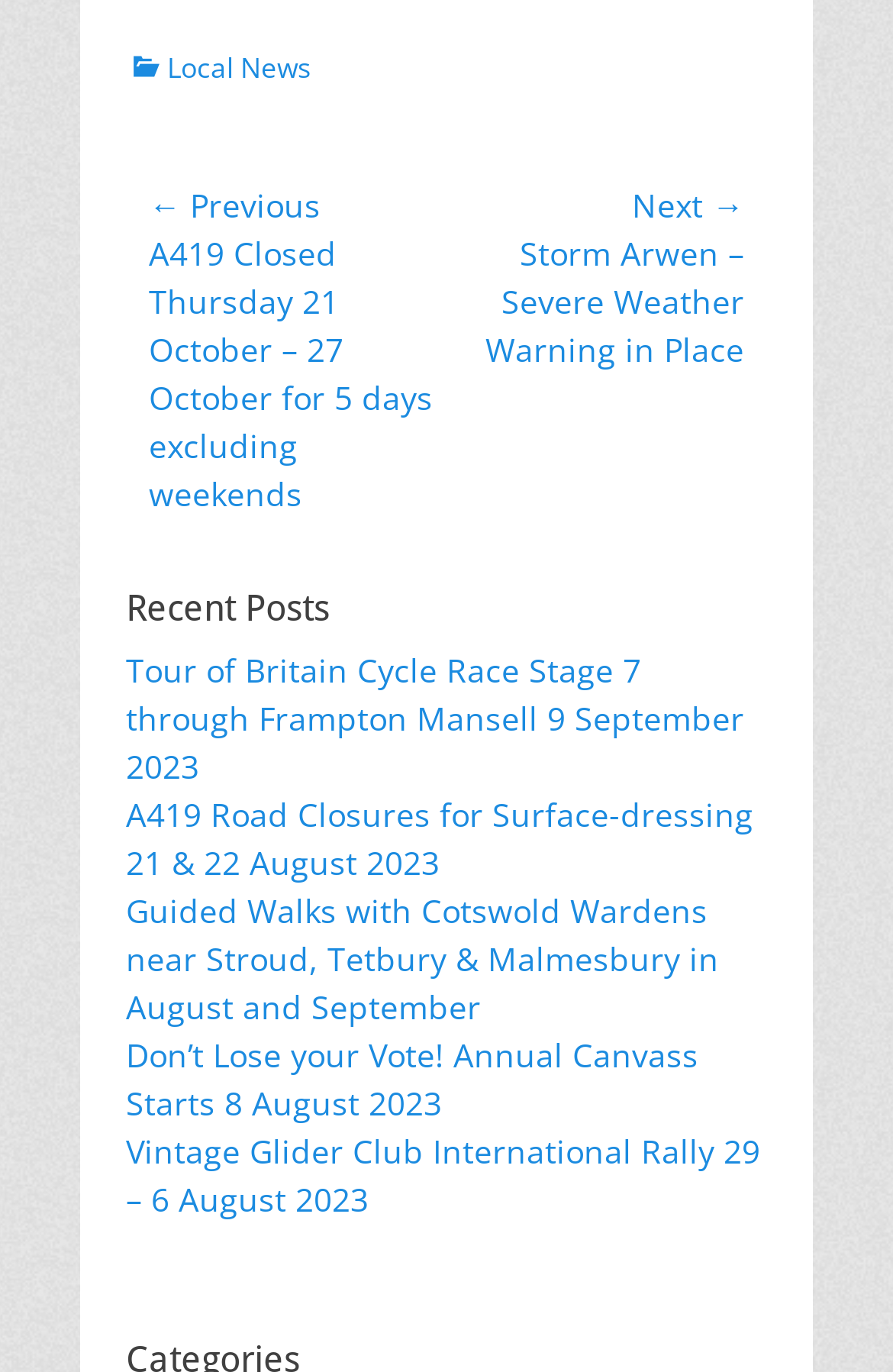What is the topic of the 'Storm Arwen – Severe Weather Warning in Place' post?
Look at the image and construct a detailed response to the question.

The title of the post 'Storm Arwen – Severe Weather Warning in Place' suggests that it is related to weather news, specifically a severe weather warning.